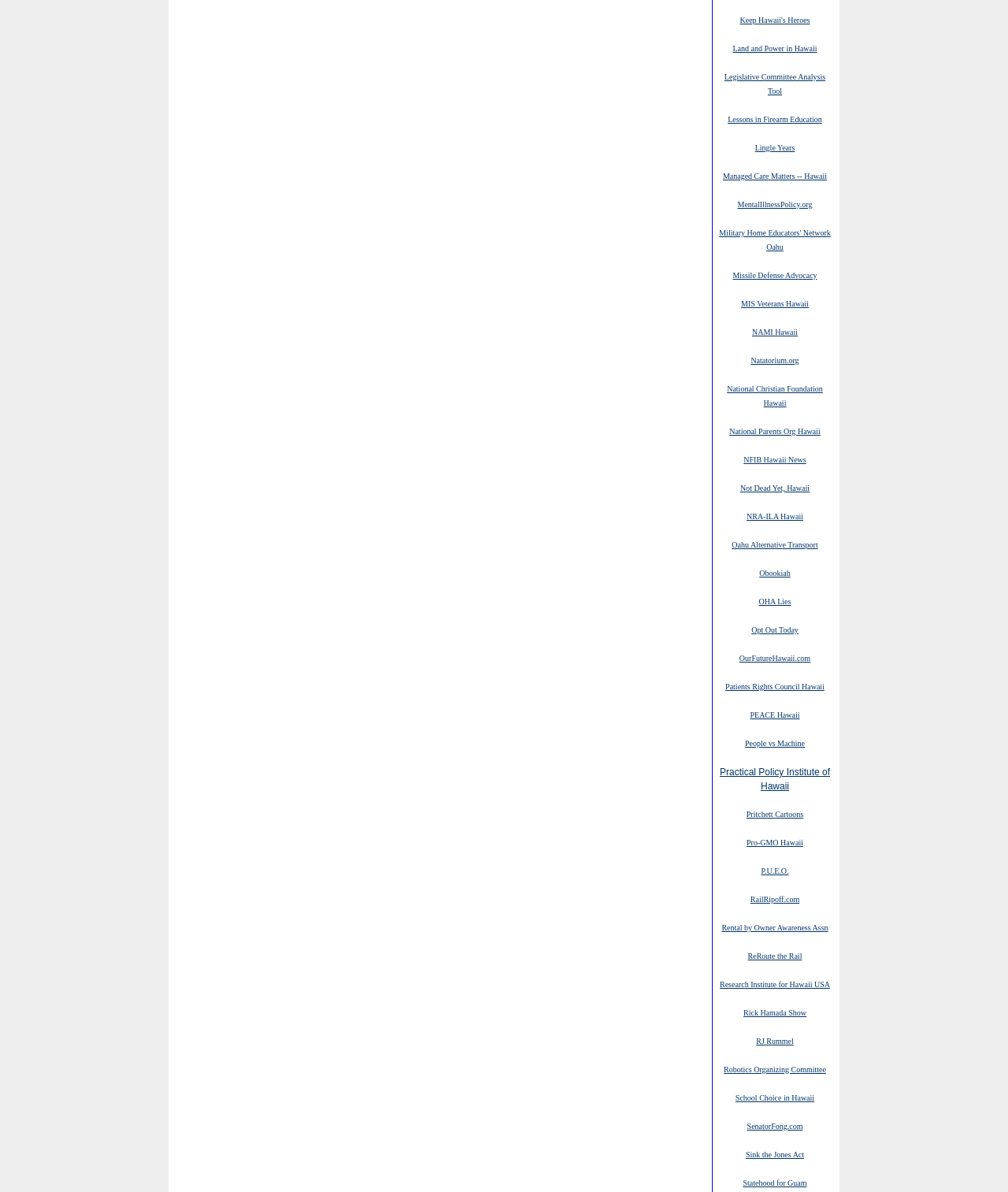Locate the bounding box coordinates of the element that should be clicked to fulfill the instruction: "Explore Legislative Committee Analysis Tool".

[0.719, 0.059, 0.819, 0.081]